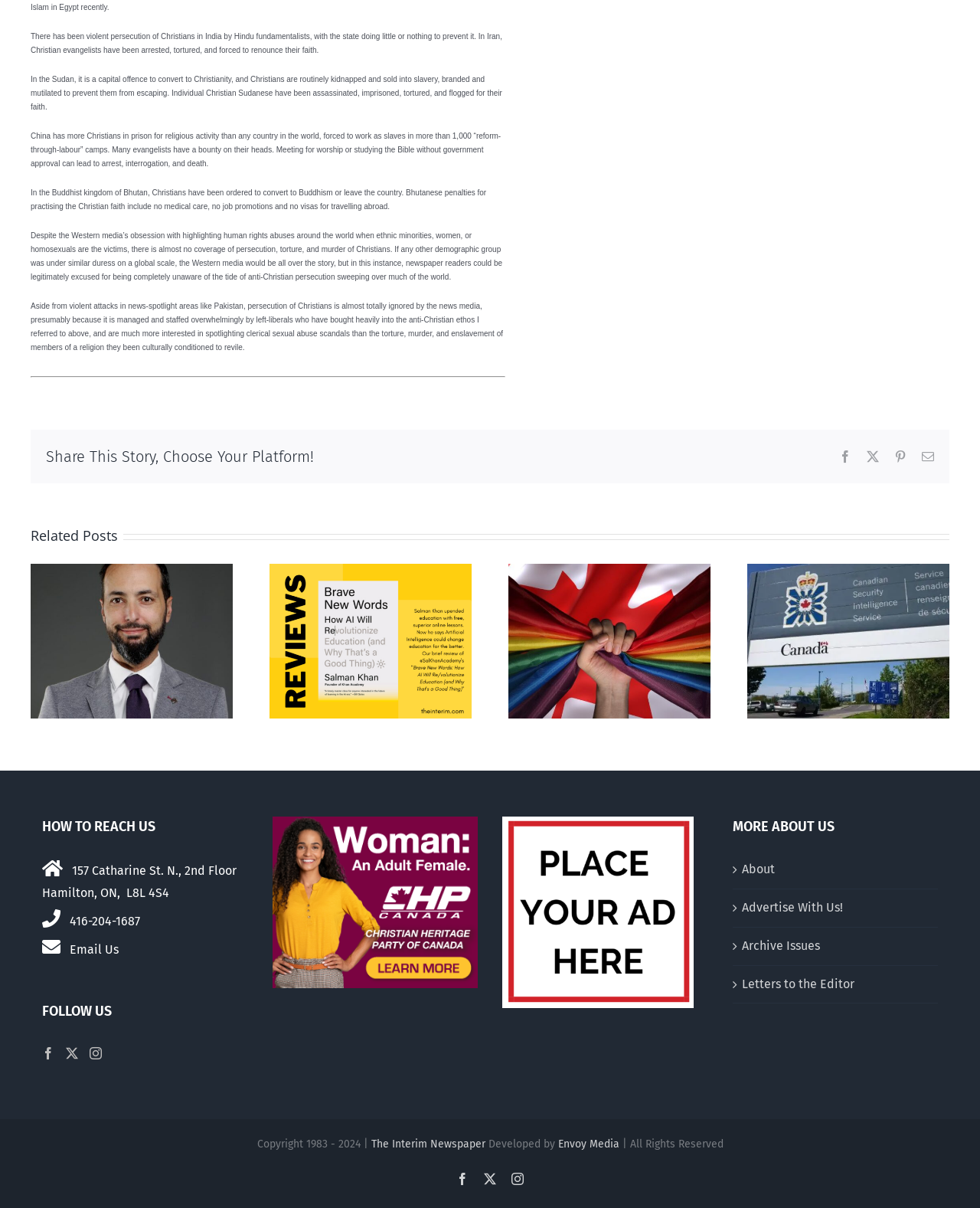Please provide the bounding box coordinates for the element that needs to be clicked to perform the instruction: "Email us". The coordinates must consist of four float numbers between 0 and 1, formatted as [left, top, right, bottom].

[0.043, 0.776, 0.062, 0.791]